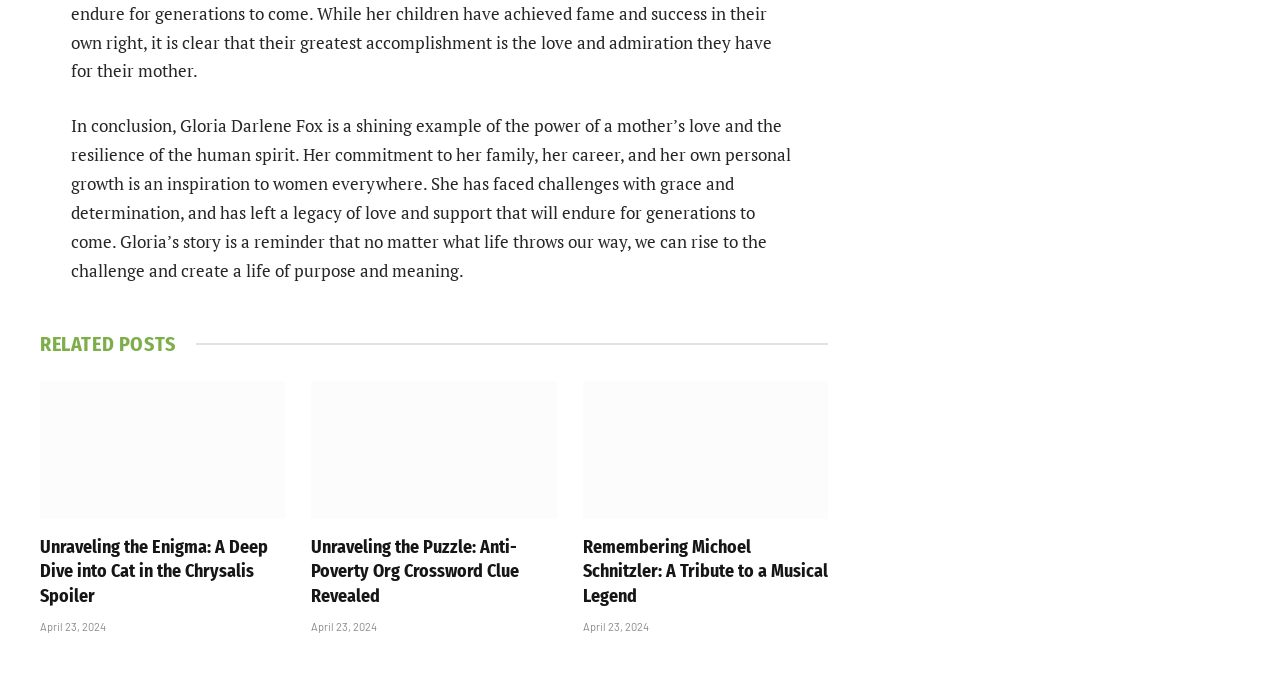What is the date of the second related post?
Answer with a single word or phrase by referring to the visual content.

April 23, 2024